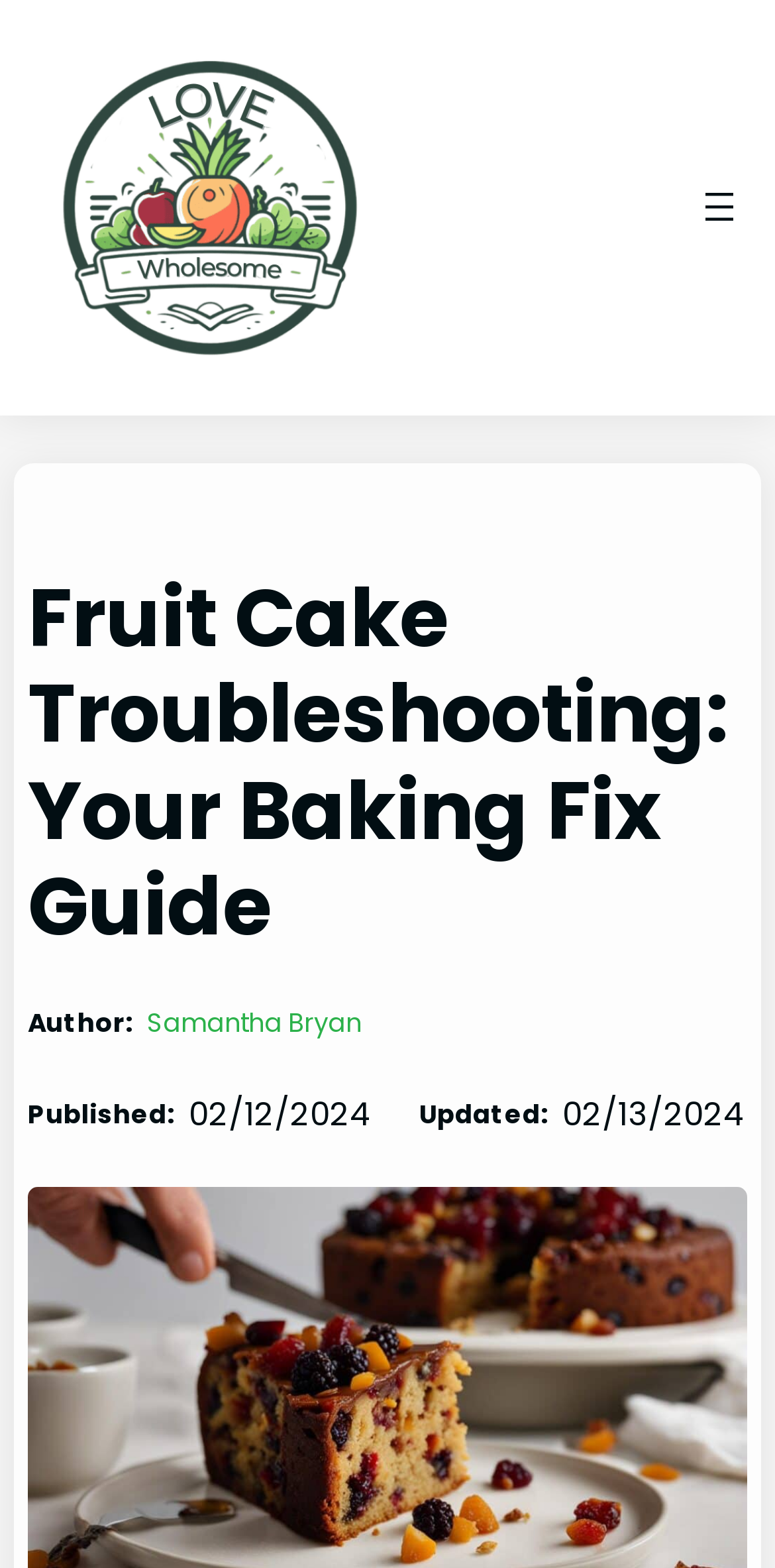What is the purpose of the button in the top-right corner?
Answer the question with a single word or phrase derived from the image.

Open menu